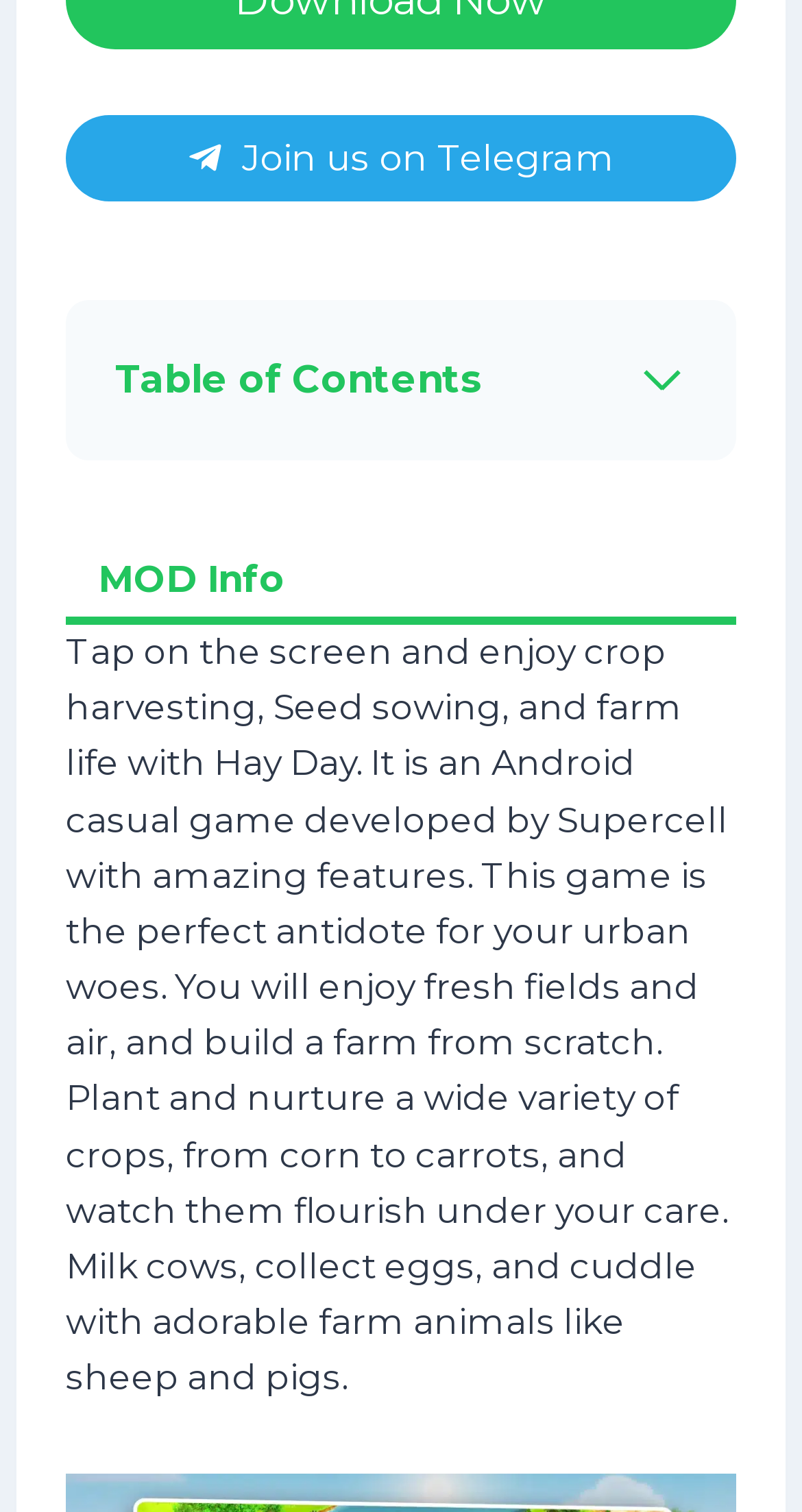Identify the bounding box coordinates of the area you need to click to perform the following instruction: "Join us on Telegram".

[0.082, 0.076, 0.918, 0.133]